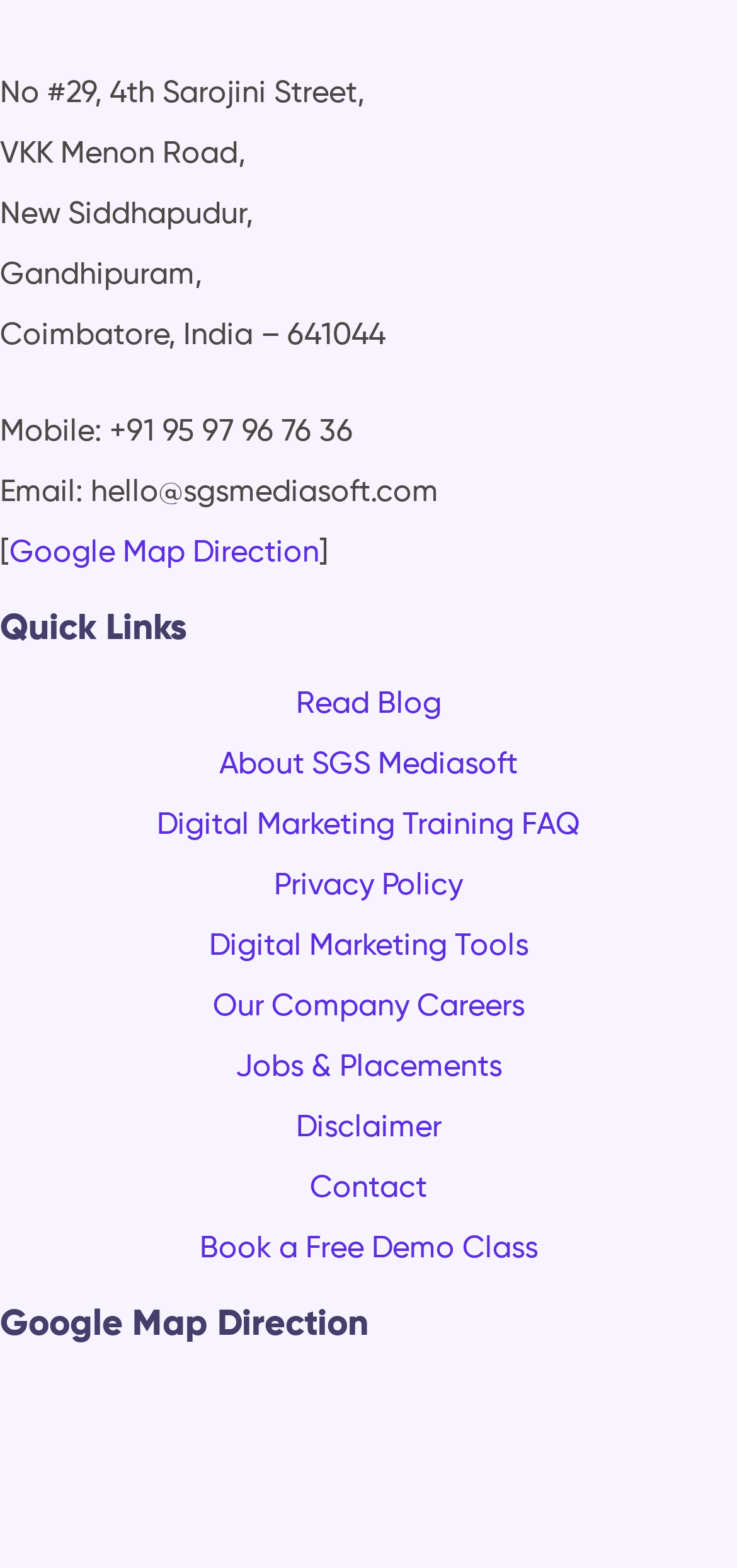Analyze the image and answer the question with as much detail as possible: 
What is the address of SGS Mediasoft?

I found the address by looking at the static text elements at the top of the webpage, which provide the address of SGS Mediasoft in multiple lines.